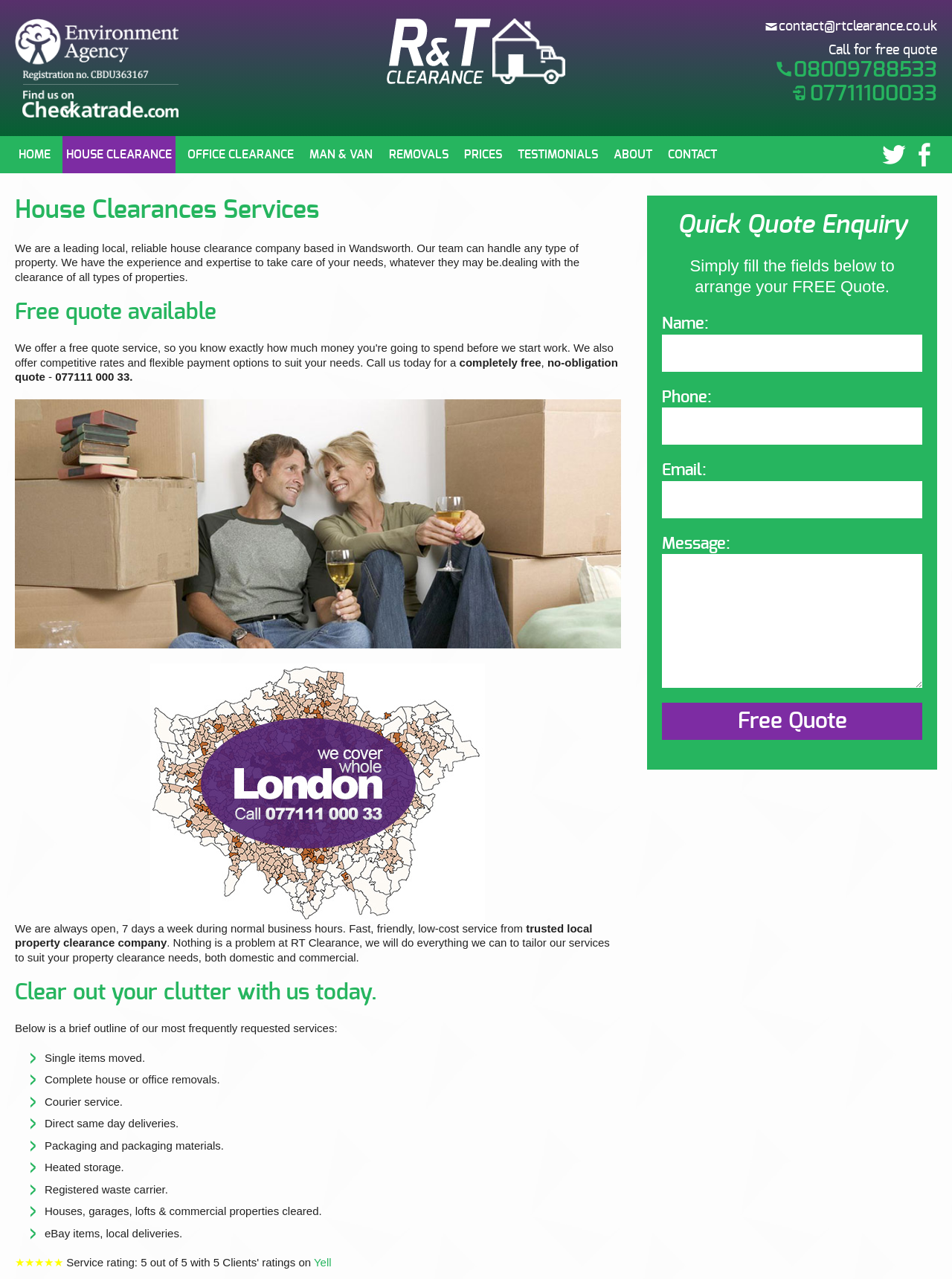Please determine the bounding box coordinates of the clickable area required to carry out the following instruction: "Visit the 'HOUSE CLEARANCE' page". The coordinates must be four float numbers between 0 and 1, represented as [left, top, right, bottom].

[0.066, 0.106, 0.184, 0.135]